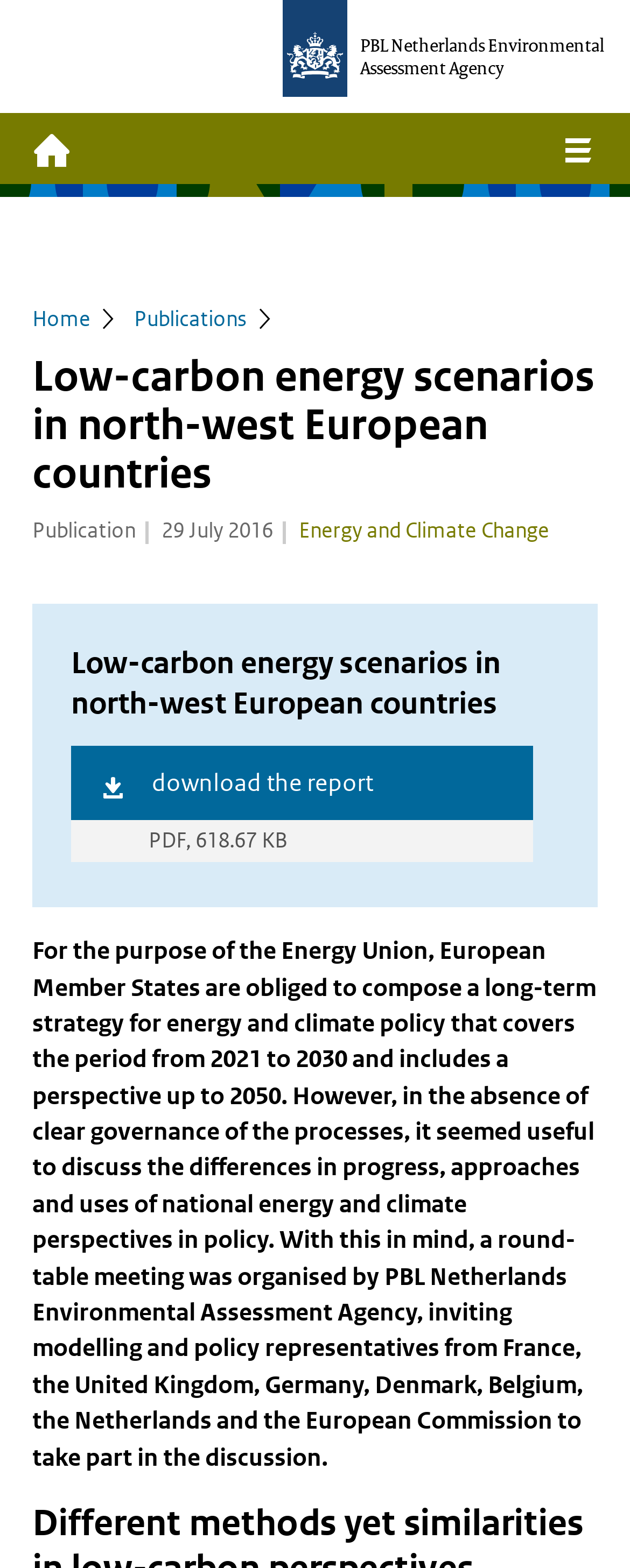Provide the bounding box coordinates of the section that needs to be clicked to accomplish the following instruction: "Learn about the authors."

[0.185, 0.151, 0.315, 0.173]